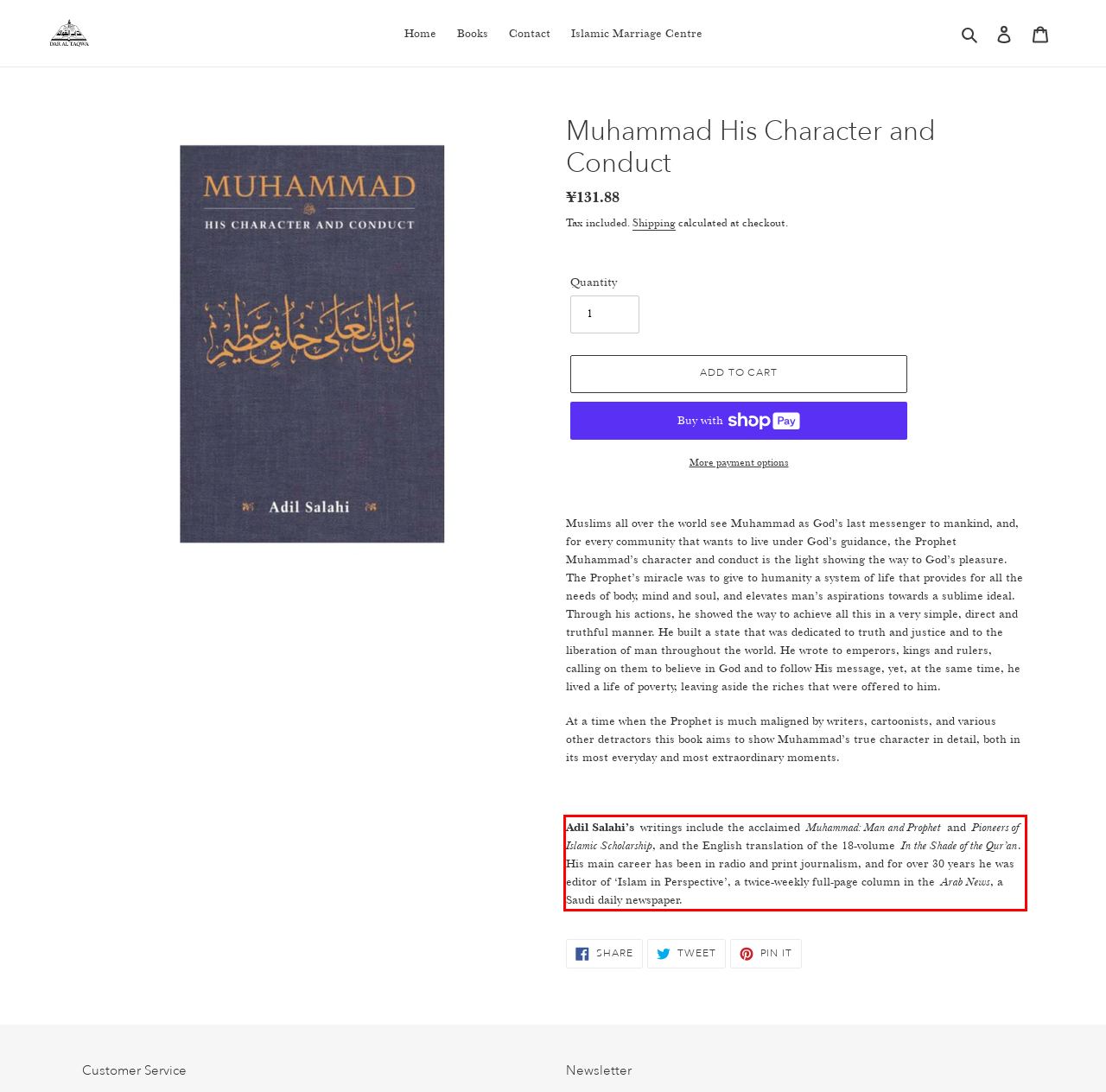Analyze the screenshot of the webpage and extract the text from the UI element that is inside the red bounding box.

Adil Salahi’s writings include the acclaimed Muhammad: Man and Prophet and Pioneers of Islamic Scholarship, and the English translation of the 18-volume In the Shade of the Qur’an. His main career has been in radio and print journalism, and for over 30 years he was editor of ‘Islam in Perspective’, a twice-weekly full-page column in the Arab News, a Saudi daily newspaper.